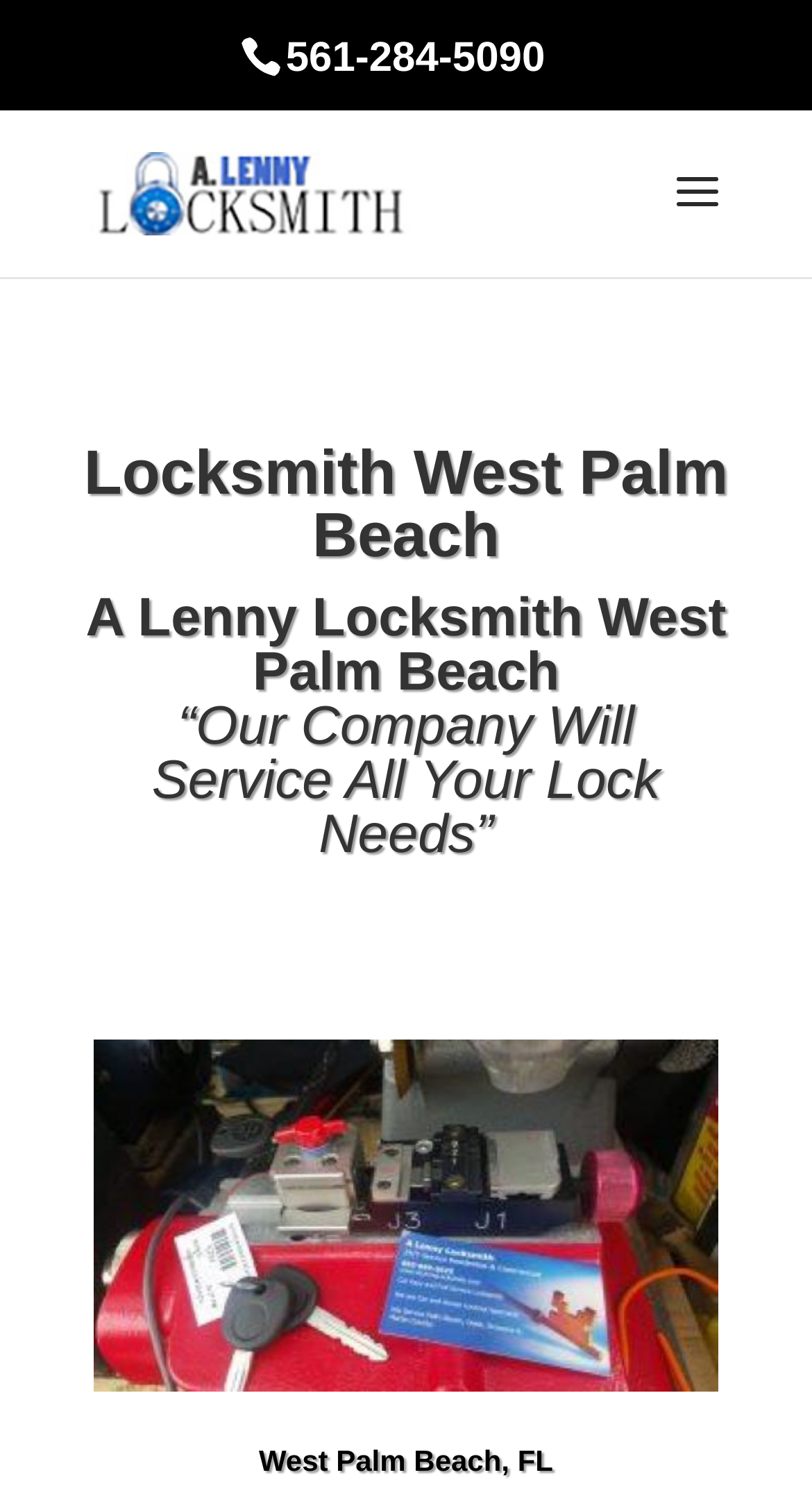Extract the bounding box coordinates for the HTML element that matches this description: "alt="Lenny The Locksmith"". The coordinates should be four float numbers between 0 and 1, i.e., [left, top, right, bottom].

[0.11, 0.117, 0.51, 0.139]